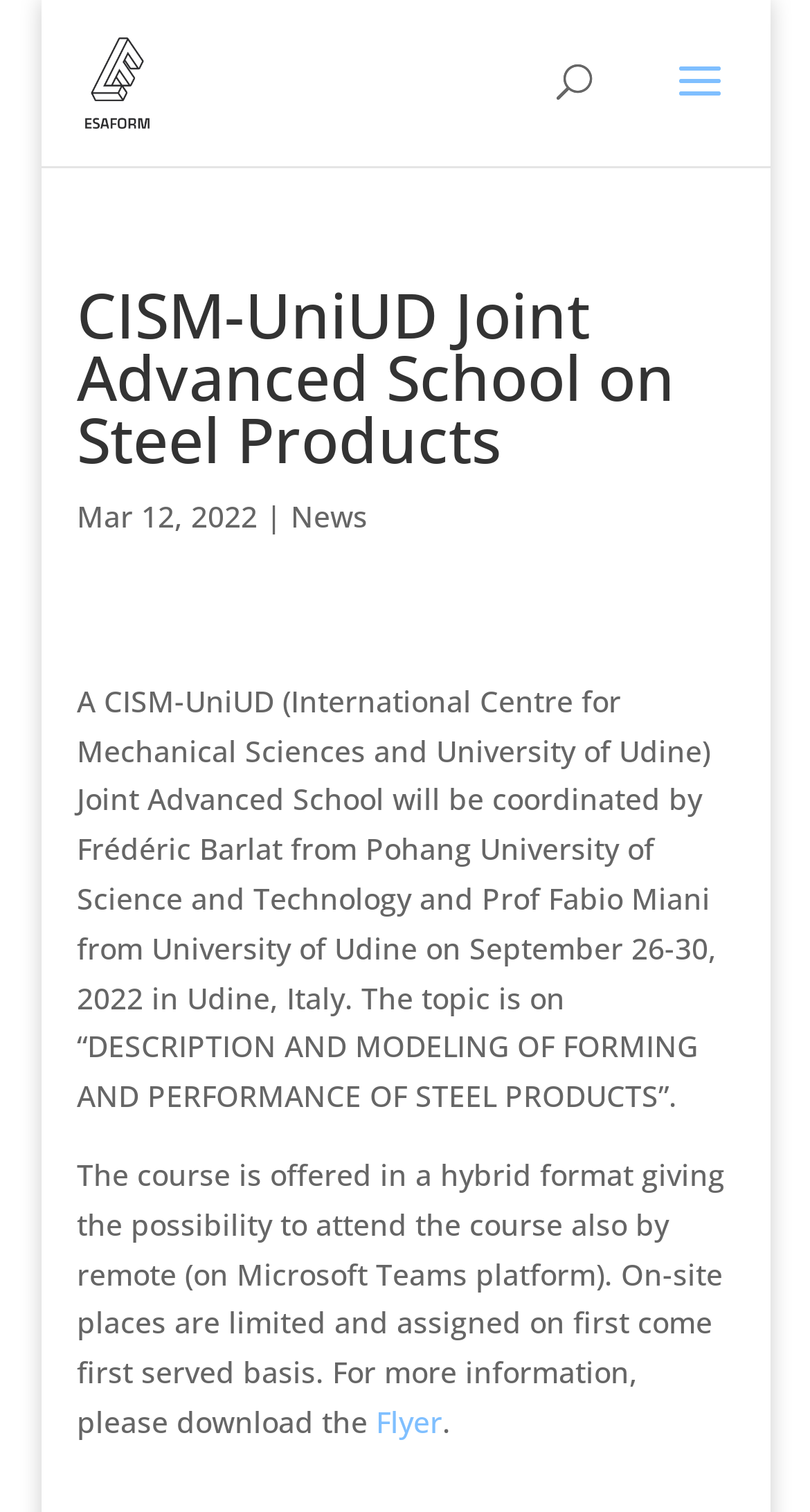What is the format of the course information document?
We need a detailed and exhaustive answer to the question. Please elaborate.

The course information document is available in the format of a flyer, which can be downloaded from the webpage, as mentioned in the link element on the webpage.